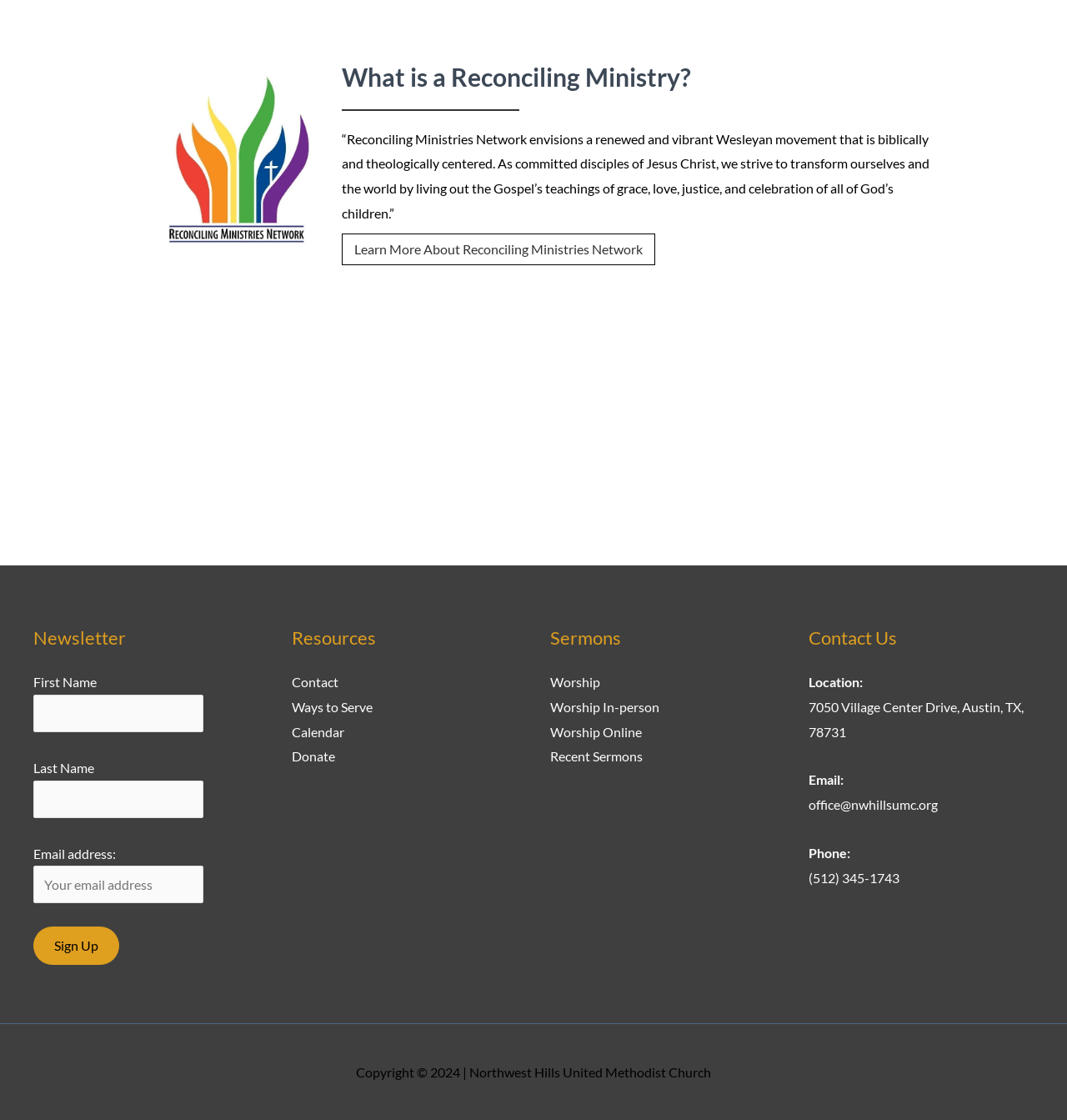Please examine the image and answer the question with a detailed explanation:
What is the copyright year of the website?

The copyright year is explicitly stated at the bottom of the webpage, next to the 'Northwest Hills United Methodist Church' text.